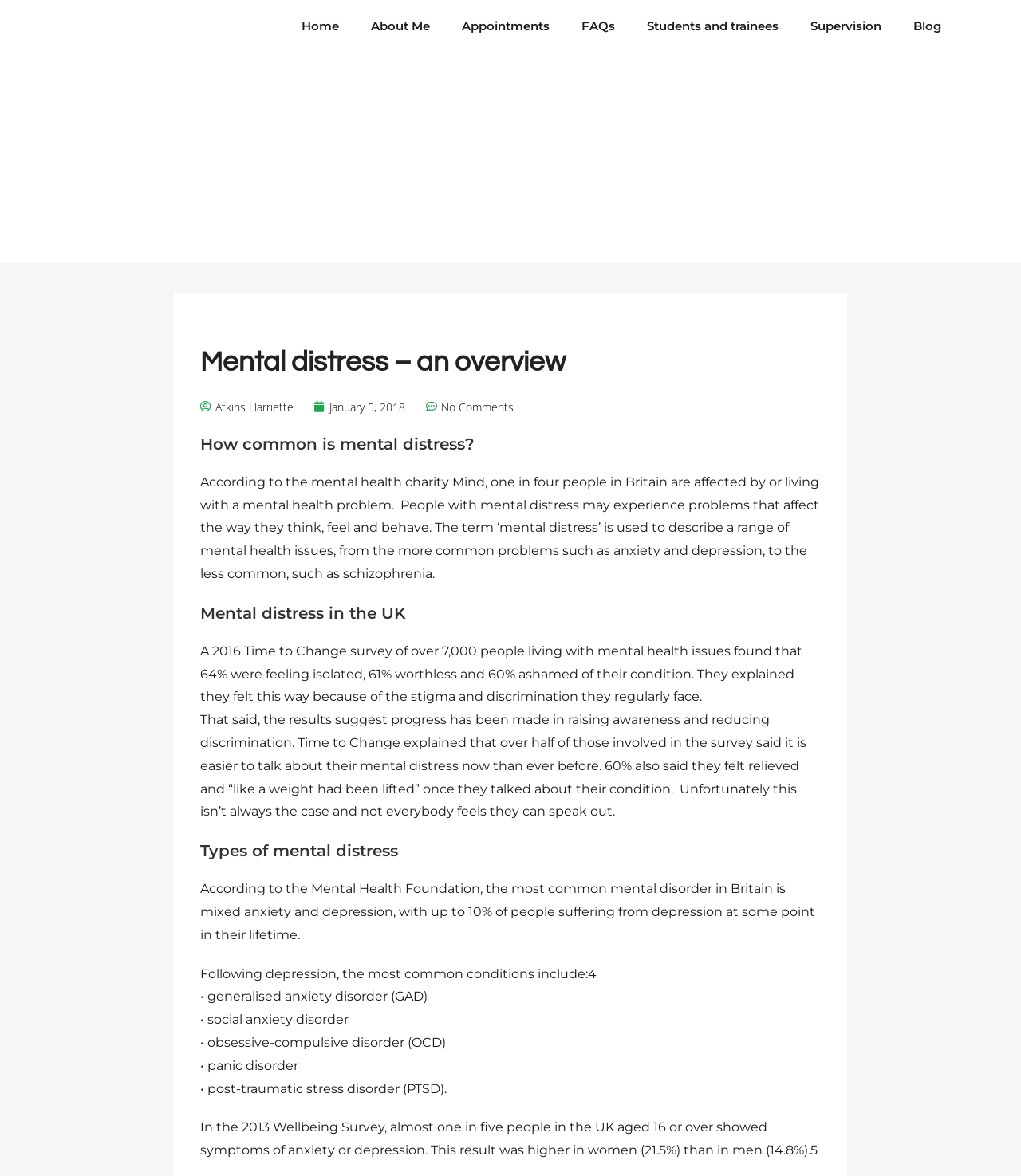Please determine the bounding box coordinates for the element that should be clicked to follow these instructions: "go to home page".

None